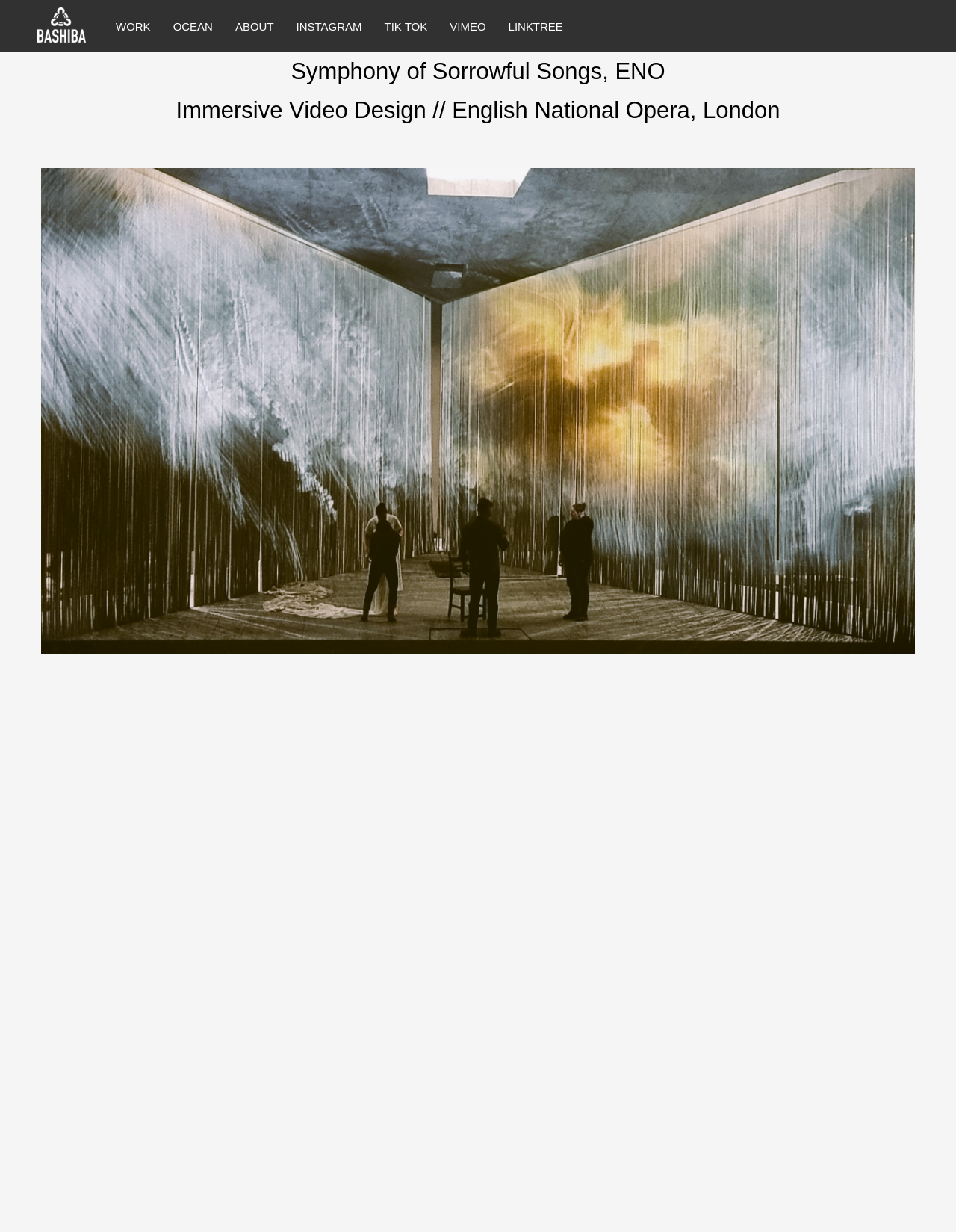Provide your answer in a single word or phrase: 
What is the name of the conductor making her ENO debut?

Lidiya Yankovskaya